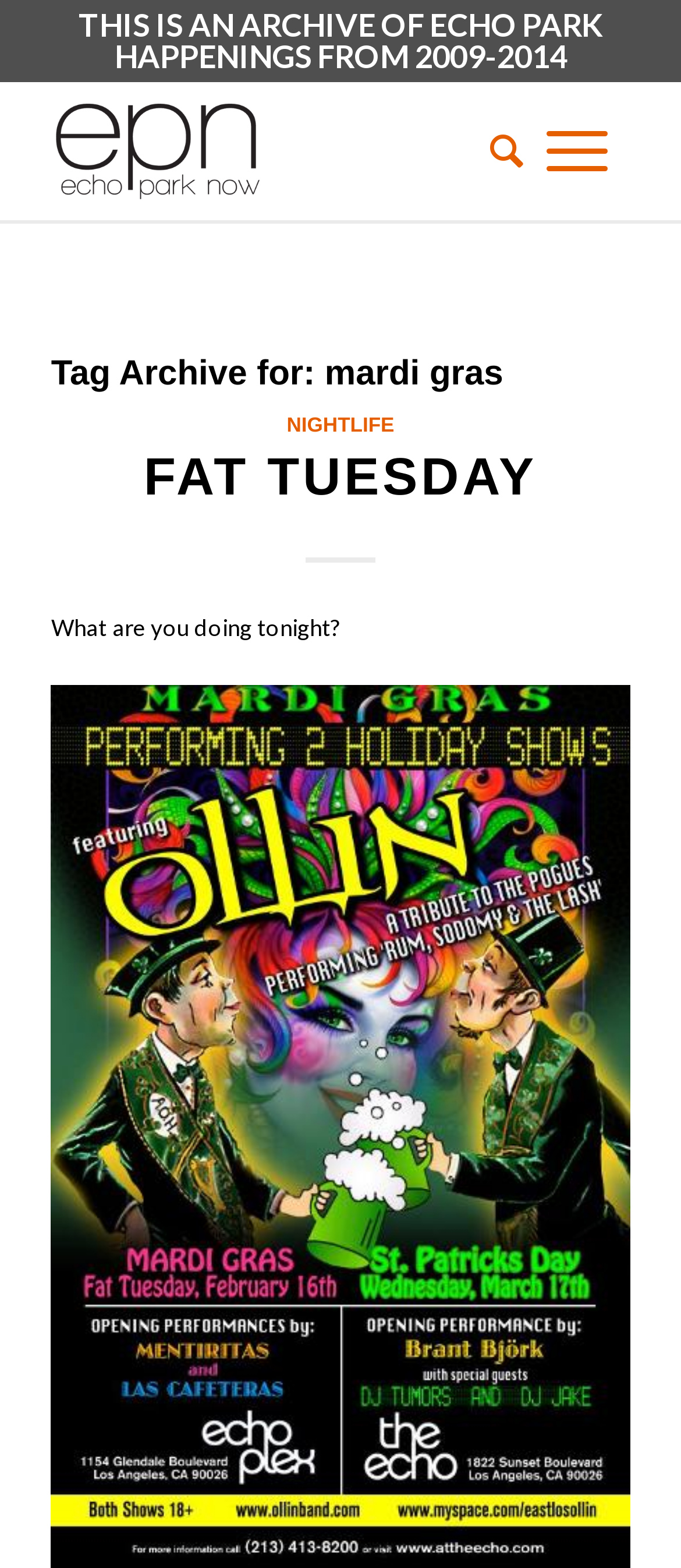Using the description: "Nightlife", identify the bounding box of the corresponding UI element in the screenshot.

[0.421, 0.264, 0.579, 0.279]